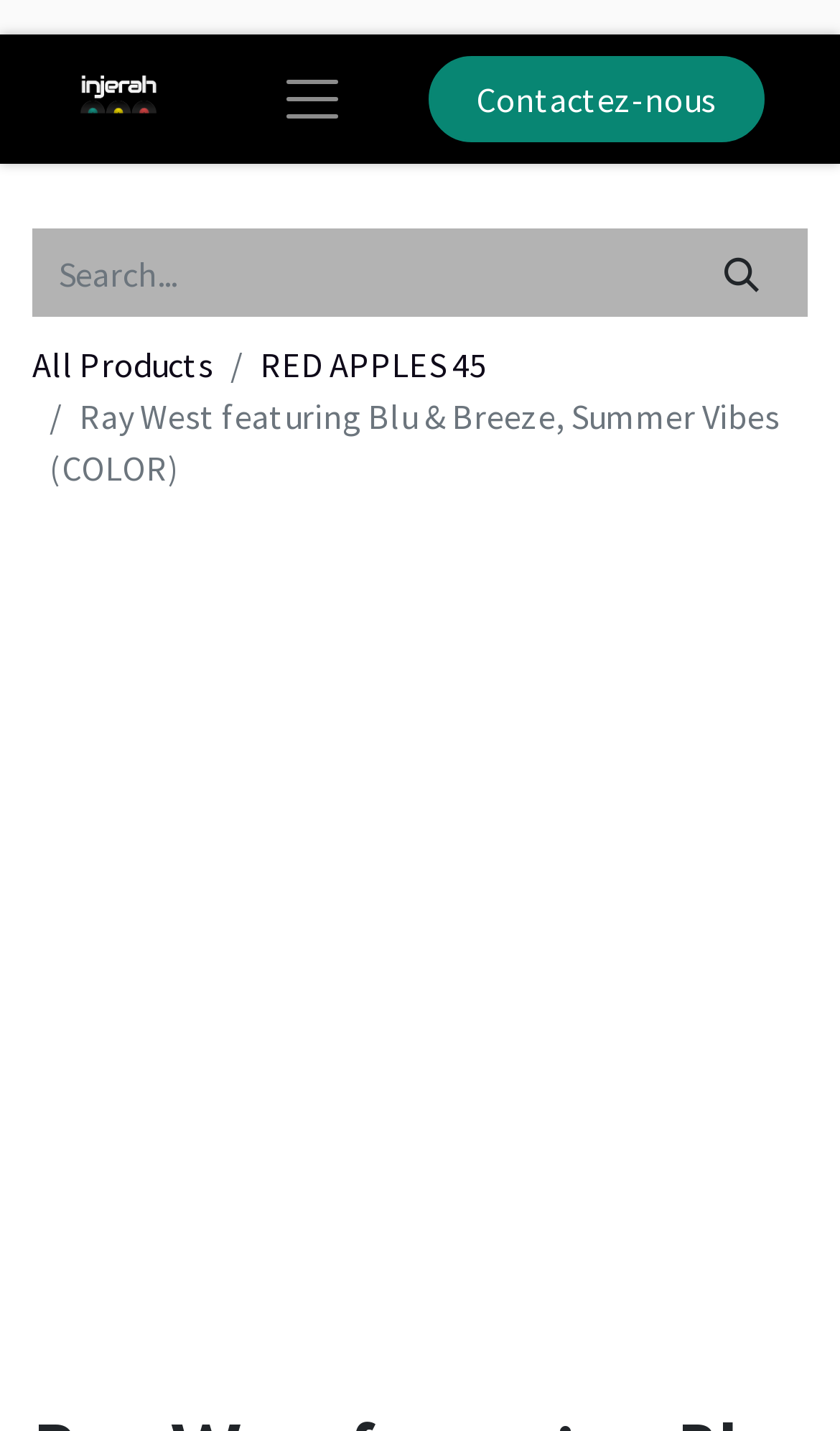Find the bounding box coordinates for the UI element whose description is: "Contactez-nous". The coordinates should be four float numbers between 0 and 1, in the format [left, top, right, bottom].

[0.51, 0.039, 0.91, 0.1]